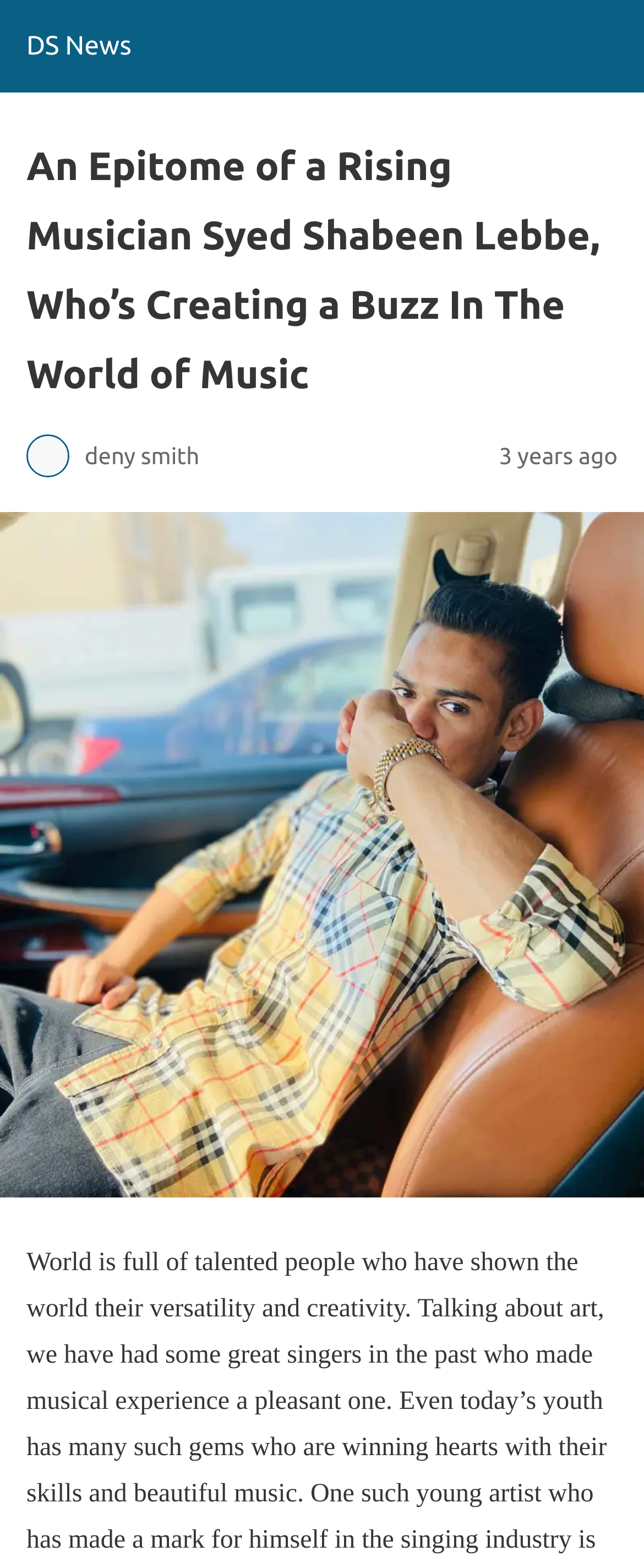Carefully examine the image and provide an in-depth answer to the question: How long ago was the article published?

The question can be answered by looking at the time element on the webpage, which says '3 years ago'. This indicates when the article was published.